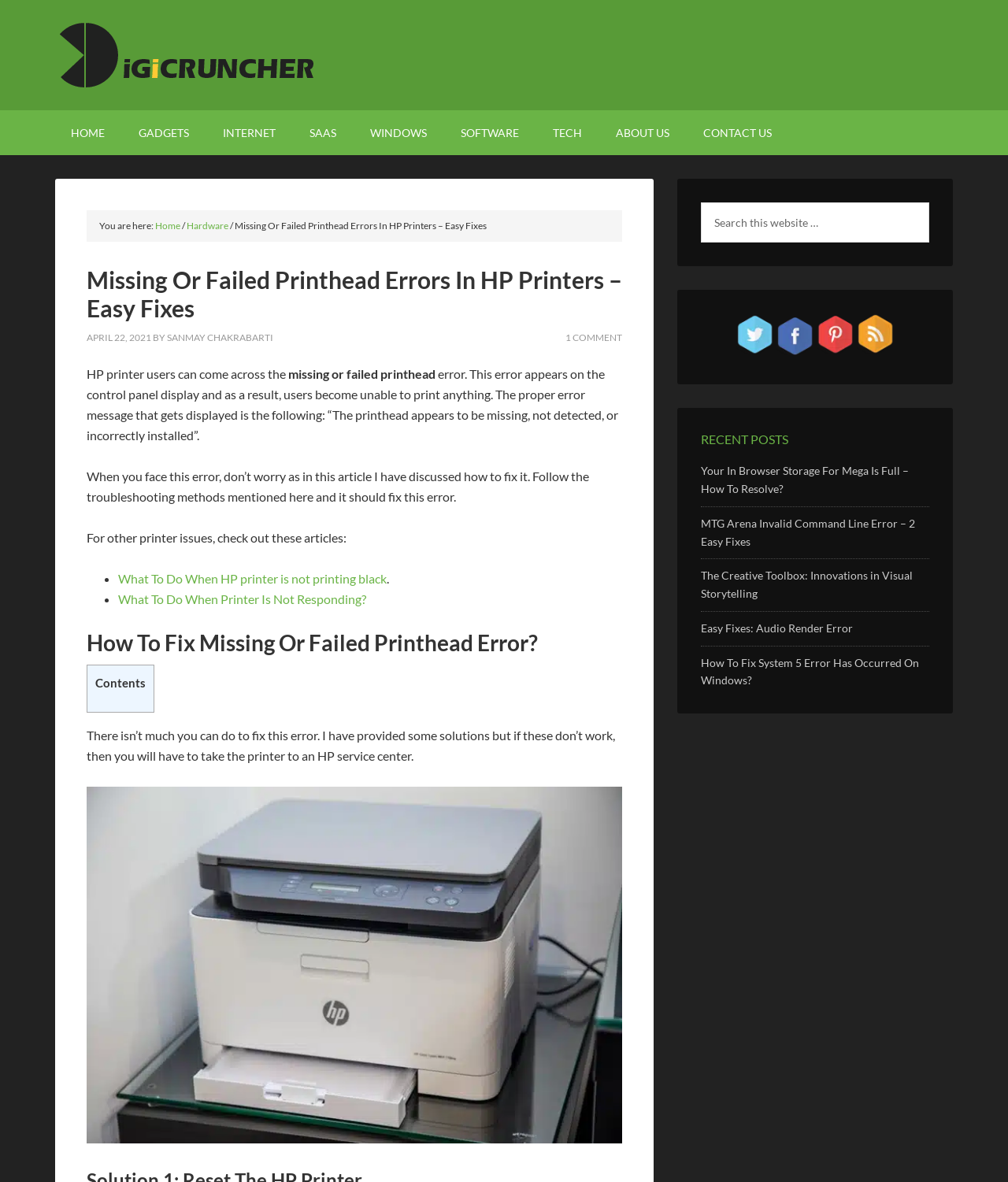Determine which piece of text is the heading of the webpage and provide it.

Missing Or Failed Printhead Errors In HP Printers – Easy Fixes